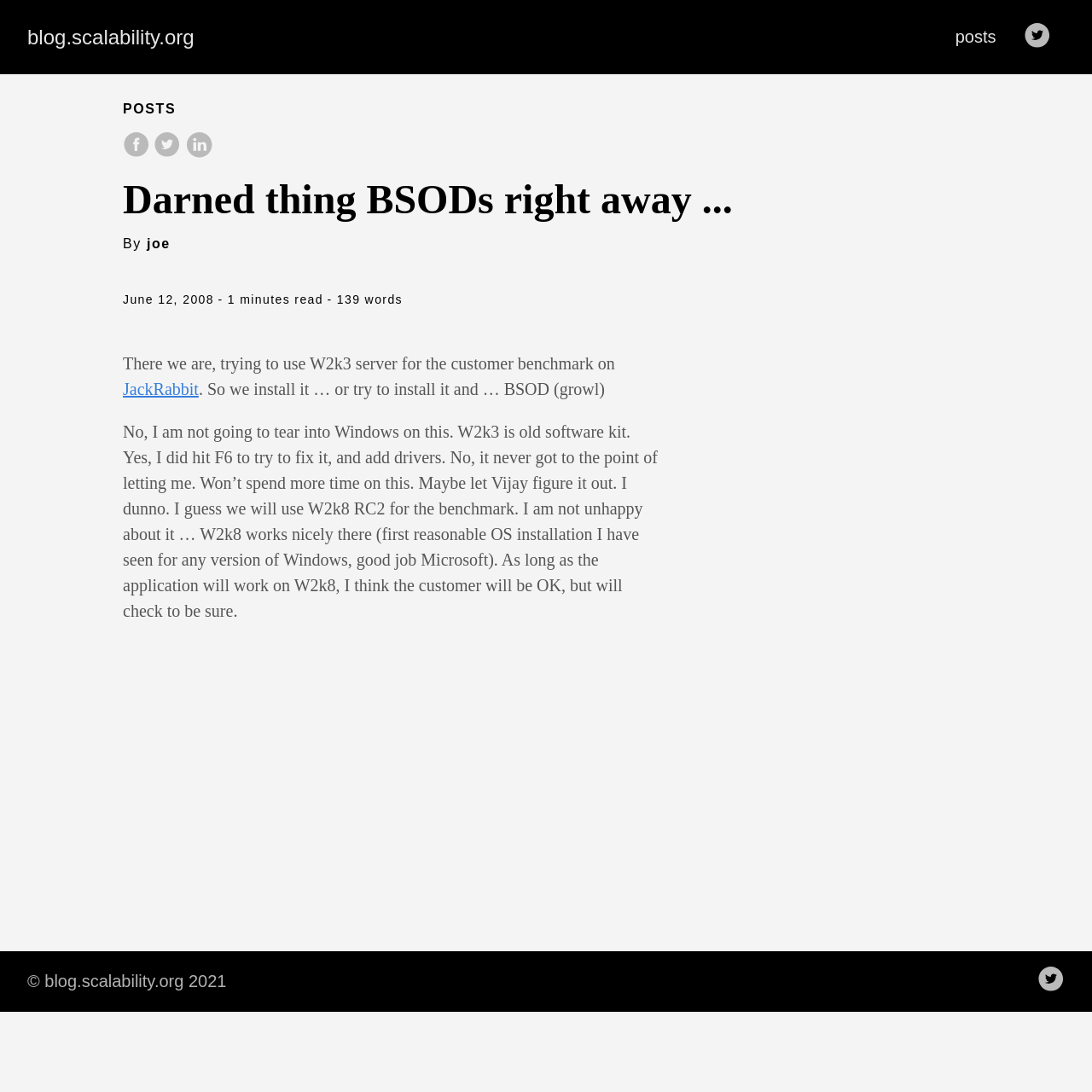Determine the bounding box coordinates of the UI element described by: "© blog.scalability.org 2021".

[0.012, 0.884, 0.22, 0.914]